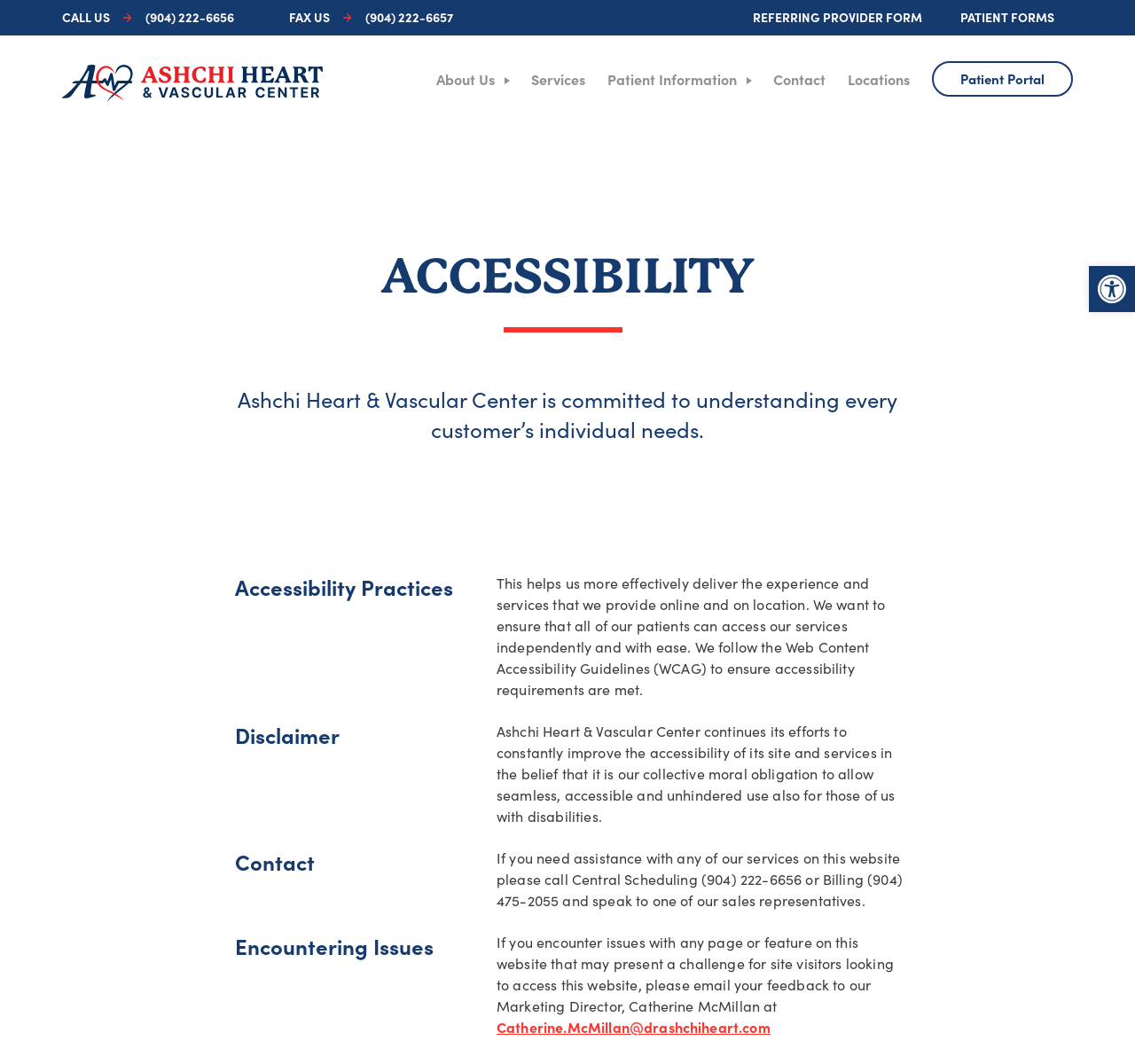Please reply with a single word or brief phrase to the question: 
What is the purpose of the website's accessibility efforts?

To ensure accessibility for all patients